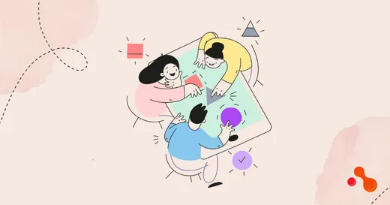Look at the image and write a detailed answer to the question: 
What colors are worn by the individuals in the illustration?

The characters exhibit diverse expressions and clothing colors: one person wears a pink top, another dons a yellow sweater, and the third is in a blue shirt.